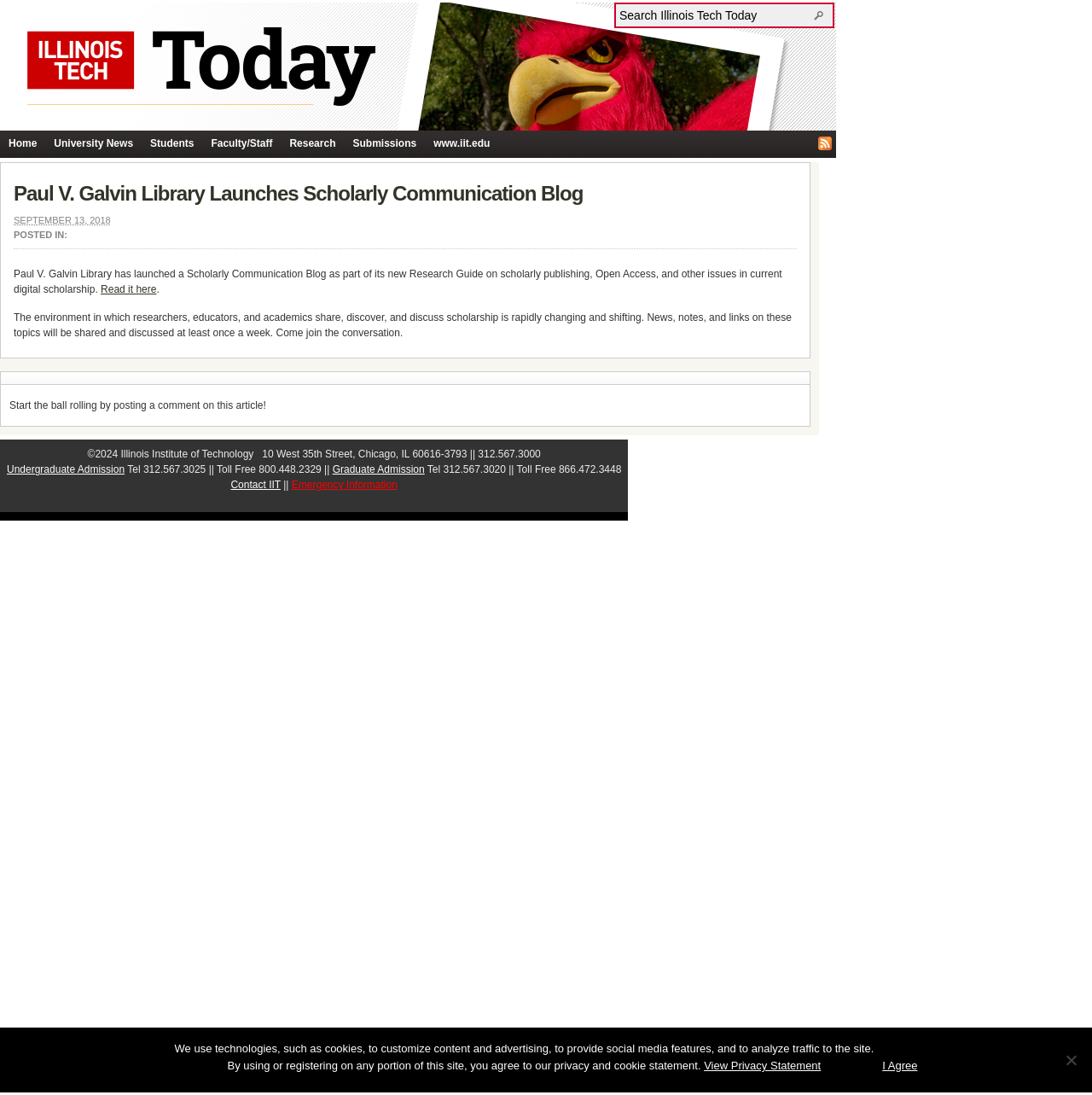Specify the bounding box coordinates of the element's area that should be clicked to execute the given instruction: "View the original article". The coordinates should be four float numbers between 0 and 1, i.e., [left, top, right, bottom].

None